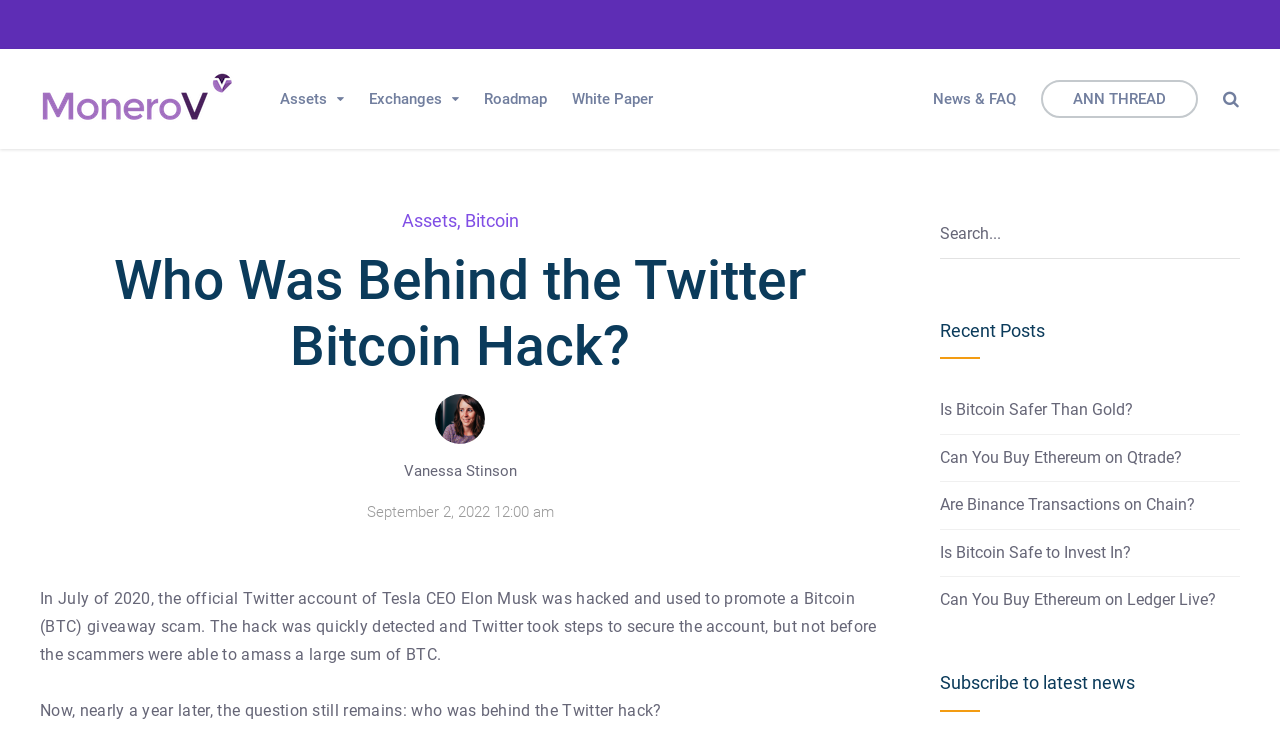Refer to the element description input value="Search..." name="s" value="Search..." and identify the corresponding bounding box in the screenshot. Format the coordinates as (top-left x, top-left y, bottom-right x, bottom-right y) with values in the range of 0 to 1.

[0.734, 0.285, 0.969, 0.353]